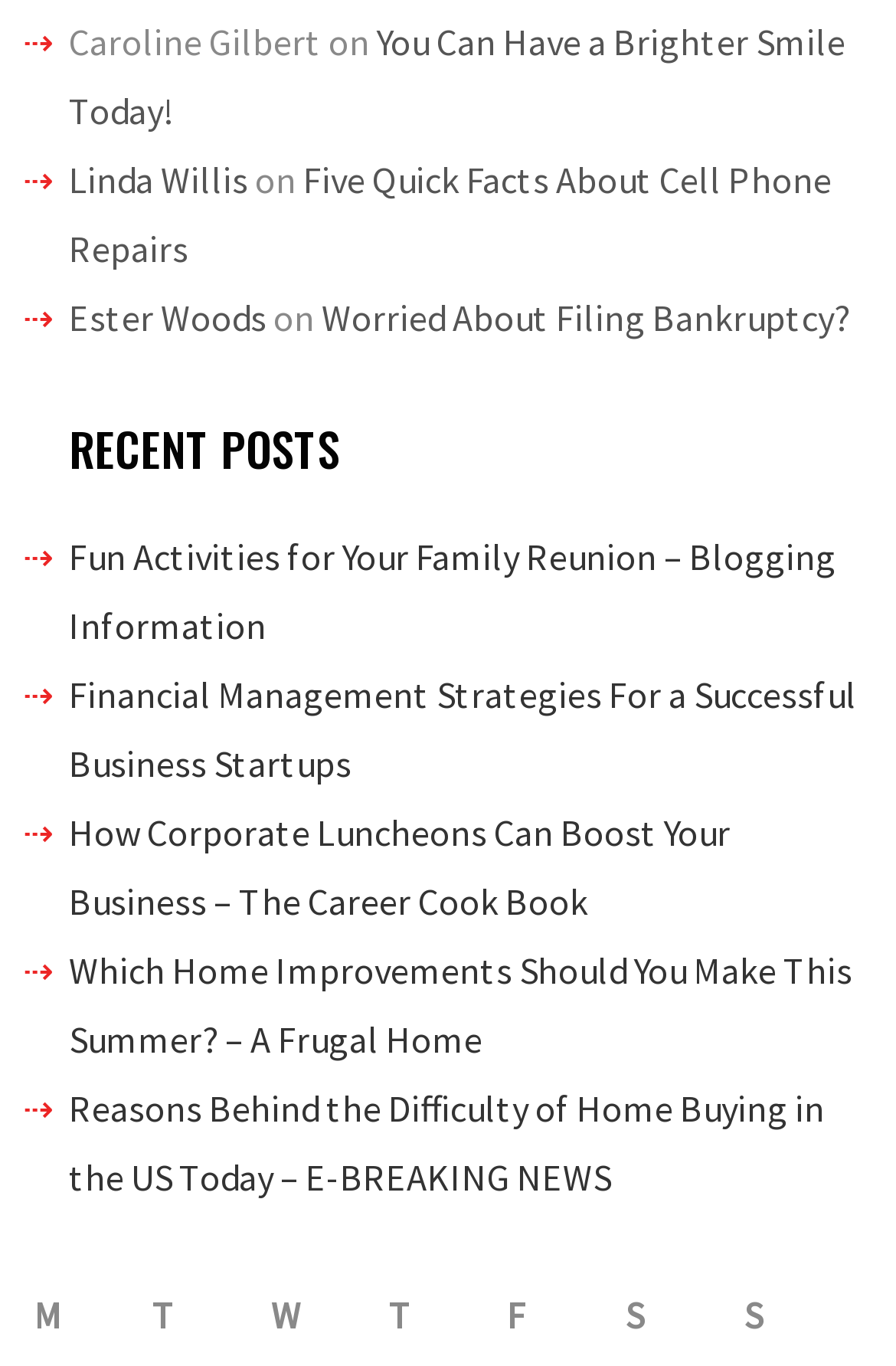Provide the bounding box coordinates for the UI element that is described as: "Linda Willis".

[0.077, 0.114, 0.277, 0.148]